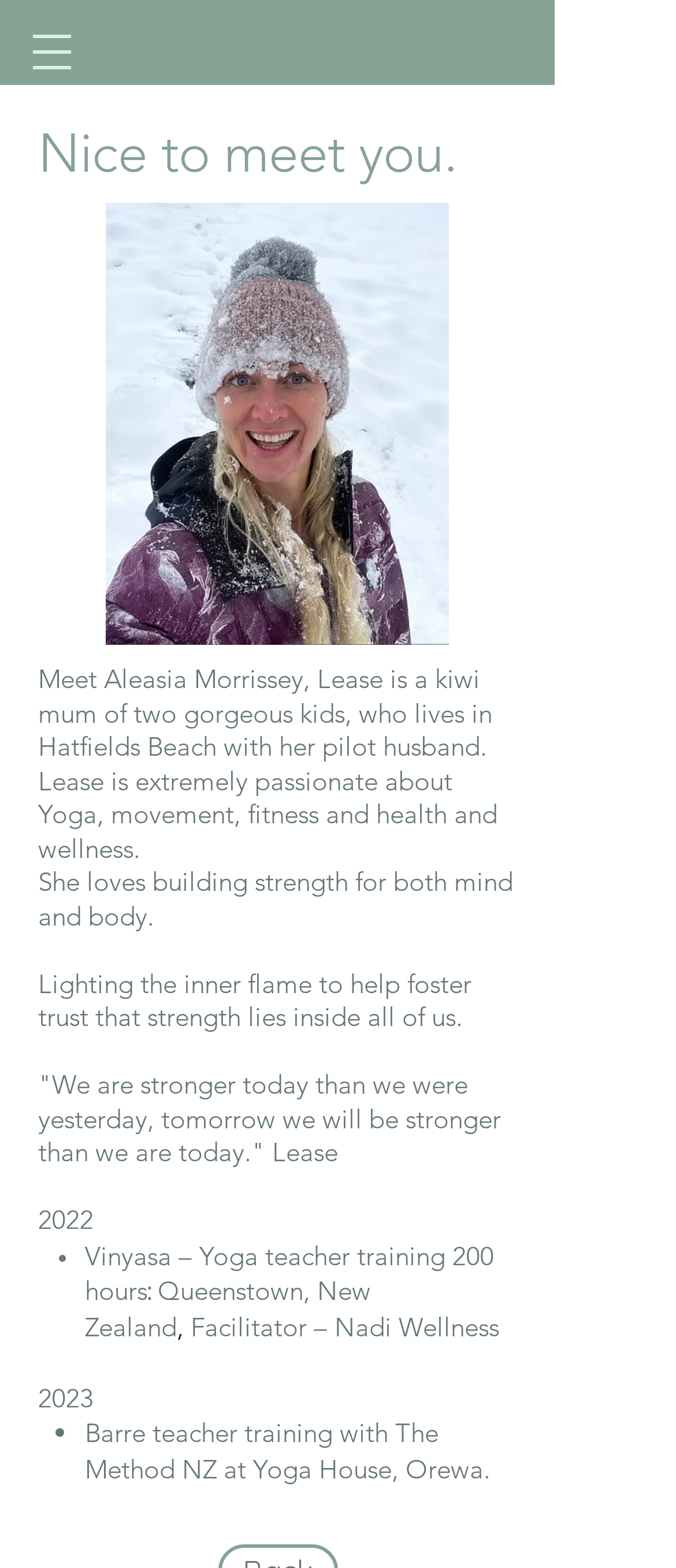What is Aleasia Morrissey's profession?
Using the image as a reference, give a one-word or short phrase answer.

Yoga teacher